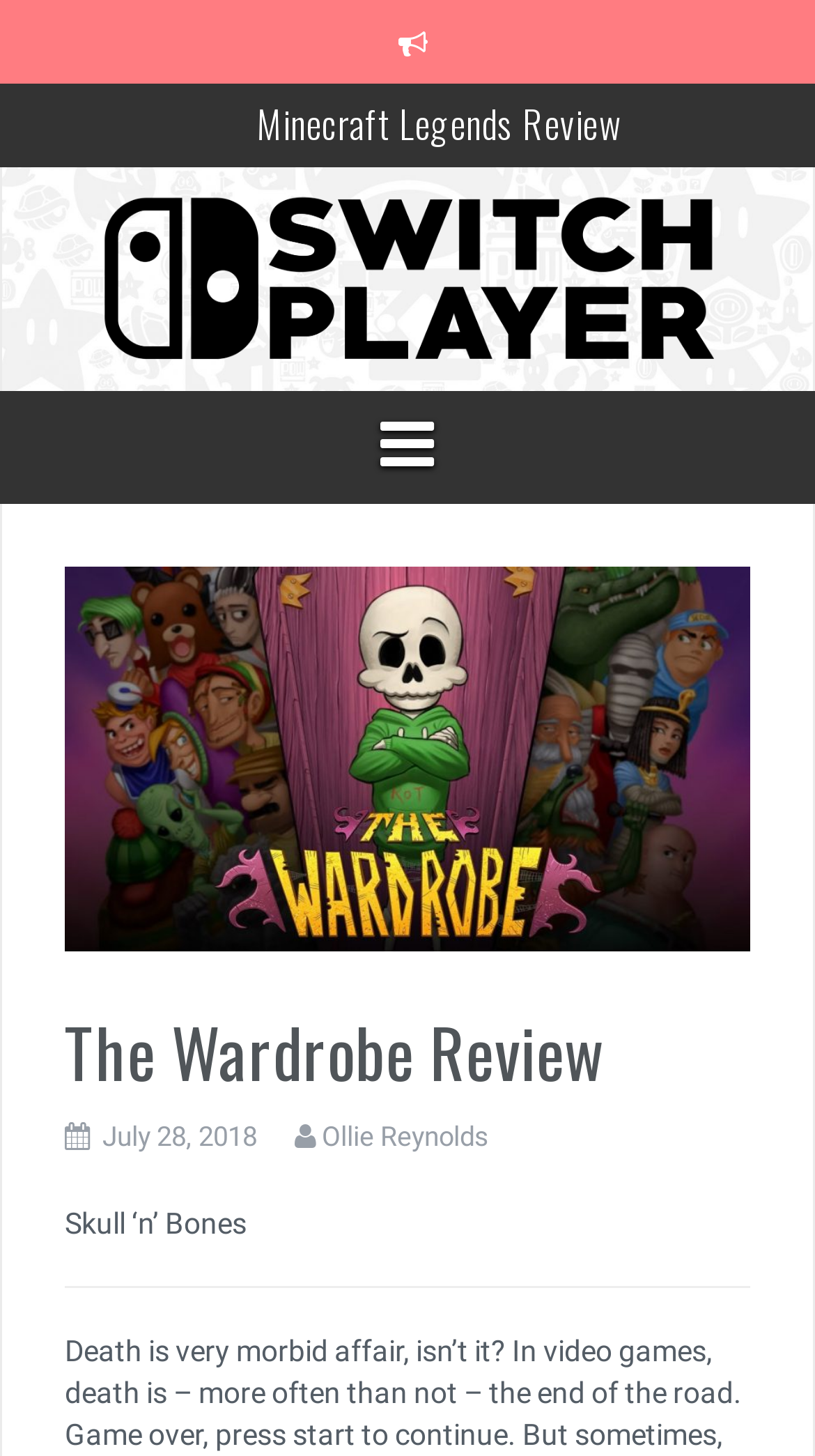Can you show the bounding box coordinates of the region to click on to complete the task described in the instruction: "Play laser combat games"?

None